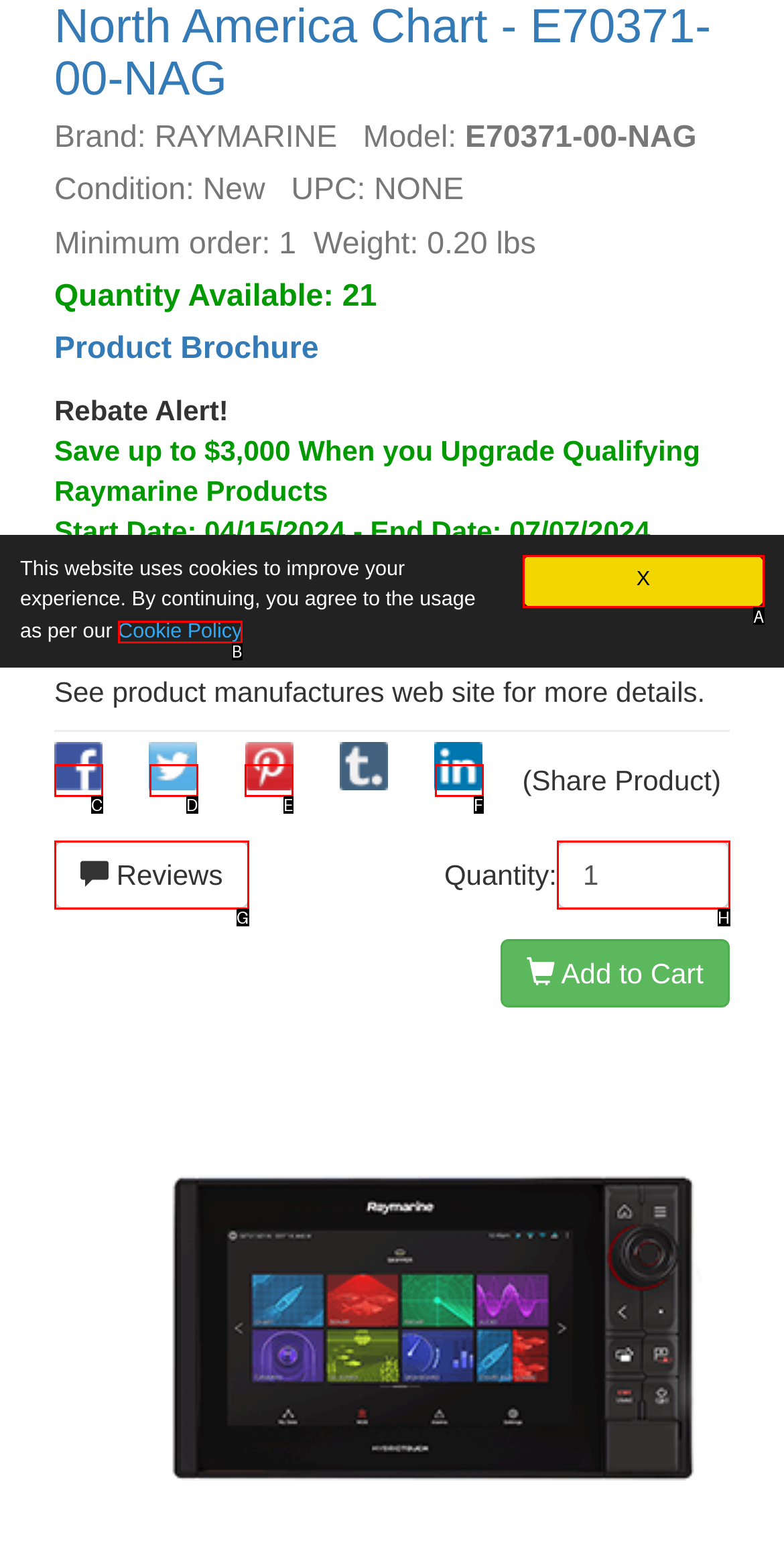Given the description: 繁體中文, choose the HTML element that matches it. Indicate your answer with the letter of the option.

None